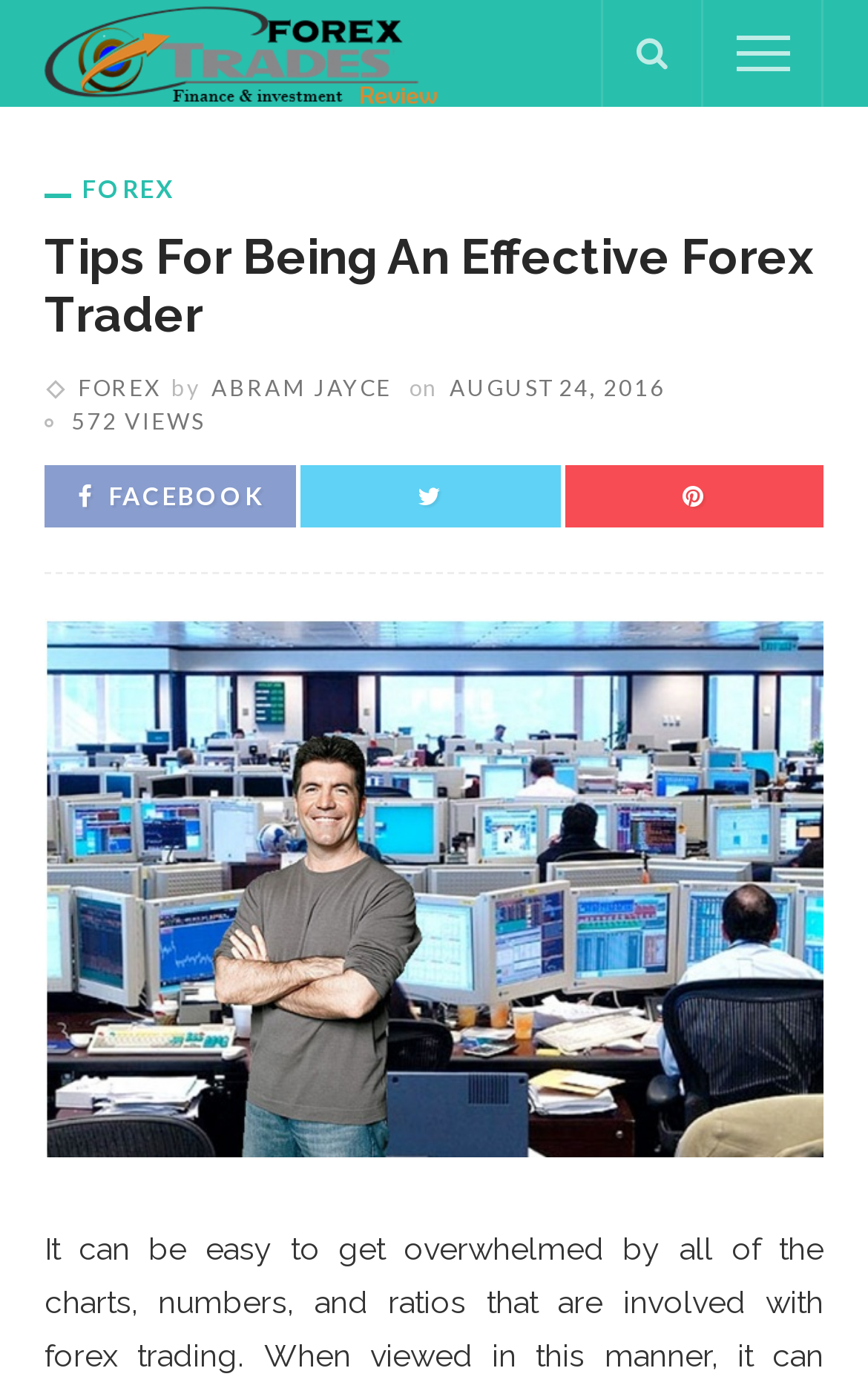Identify the bounding box coordinates of the section to be clicked to complete the task described by the following instruction: "Share on Facebook". The coordinates should be four float numbers between 0 and 1, formatted as [left, top, right, bottom].

[0.09, 0.346, 0.303, 0.366]